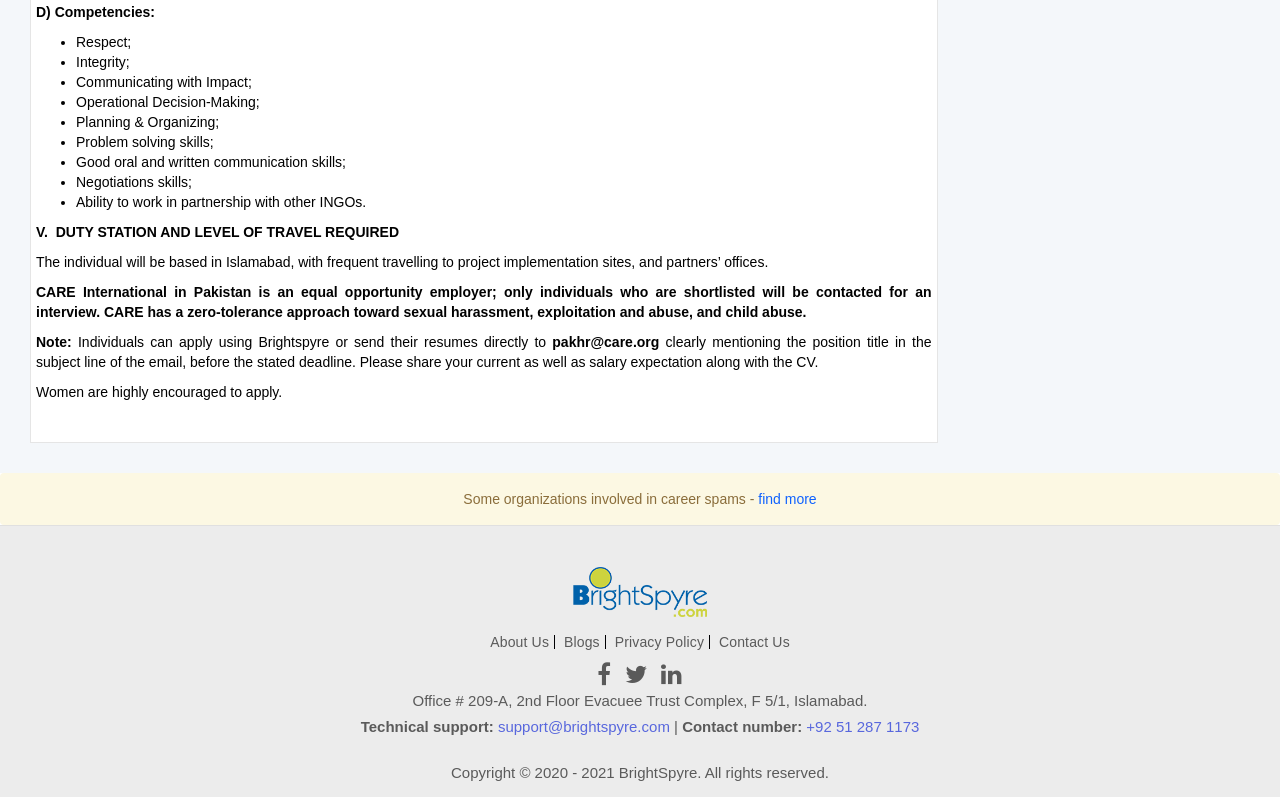What is the duty station for the job?
Answer the question with as much detail as you can, using the image as a reference.

The duty station for the job is mentioned in the section 'V. DUTY STATION AND LEVEL OF TRAVEL REQUIRED' as Islamabad, with frequent travelling to project implementation sites, and partners’ offices.